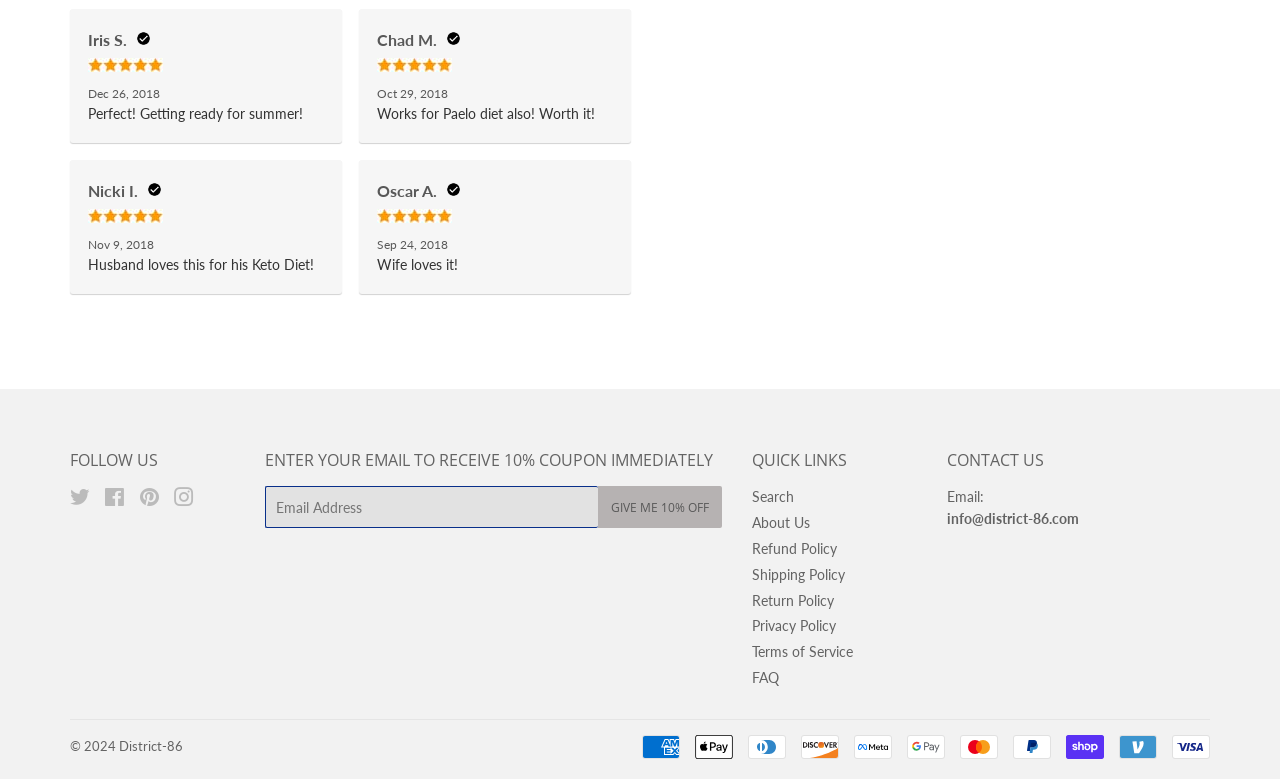Please give a succinct answer to the question in one word or phrase:
What is the company's email address?

info@district-86.com